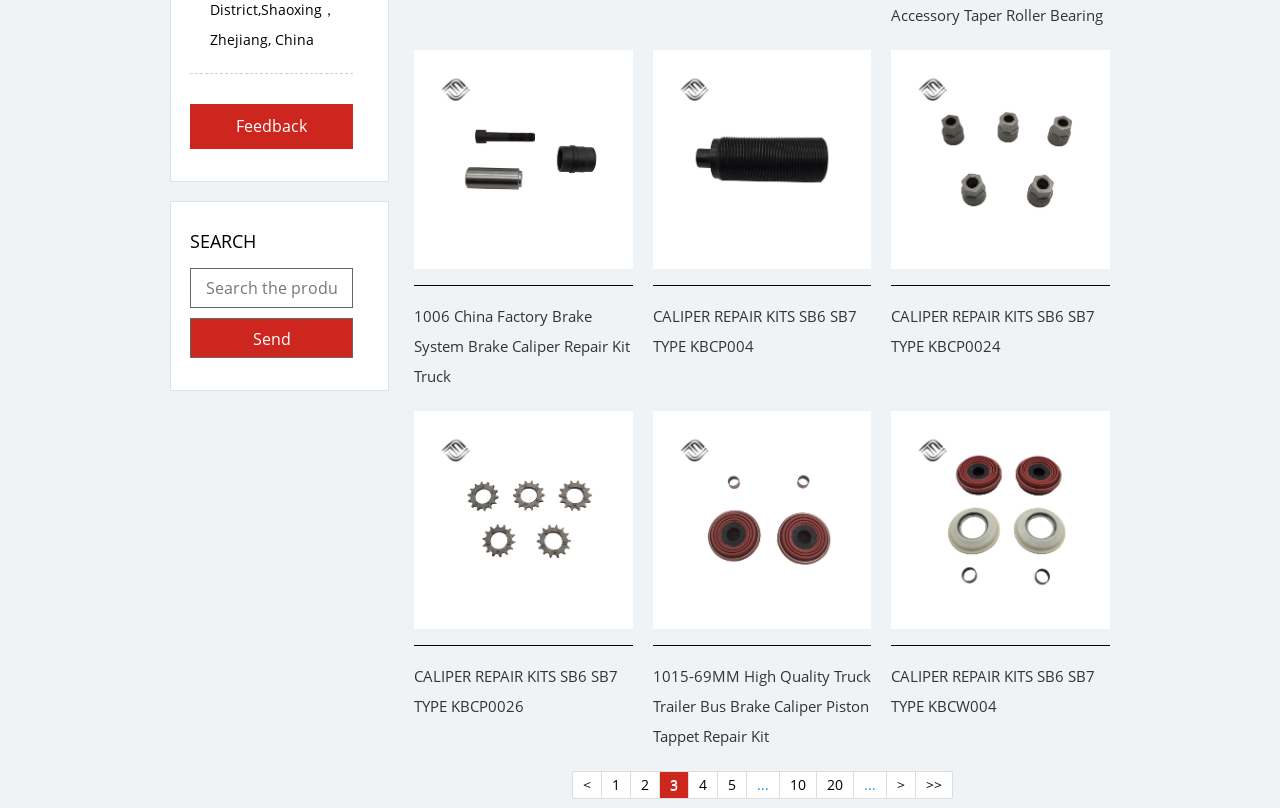Answer this question using a single word or a brief phrase:
How can you navigate to the previous page of products?

Click 'Previous Page'